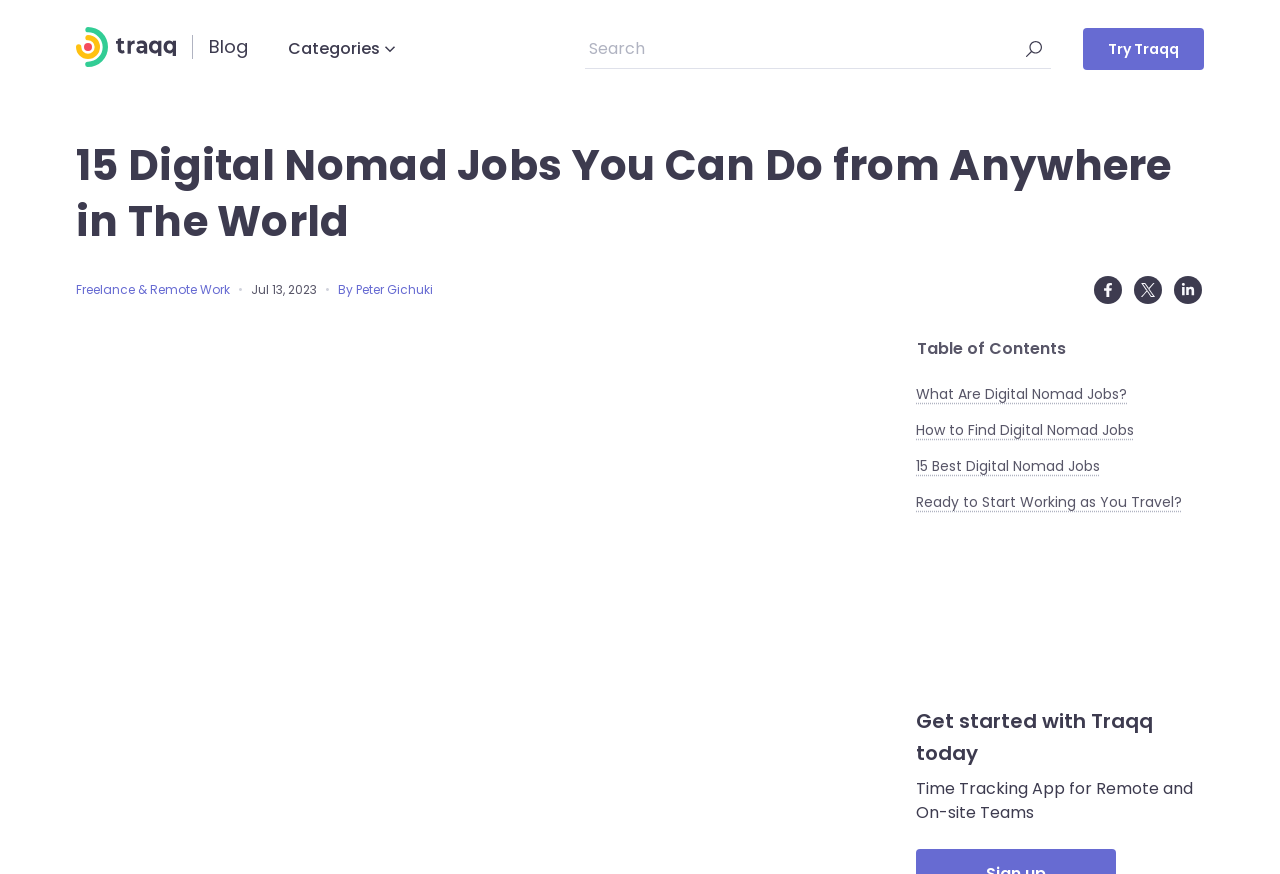Find the bounding box coordinates for the area you need to click to carry out the instruction: "Search for something". The coordinates should be four float numbers between 0 and 1, indicated as [left, top, right, bottom].

[0.457, 0.033, 0.821, 0.079]